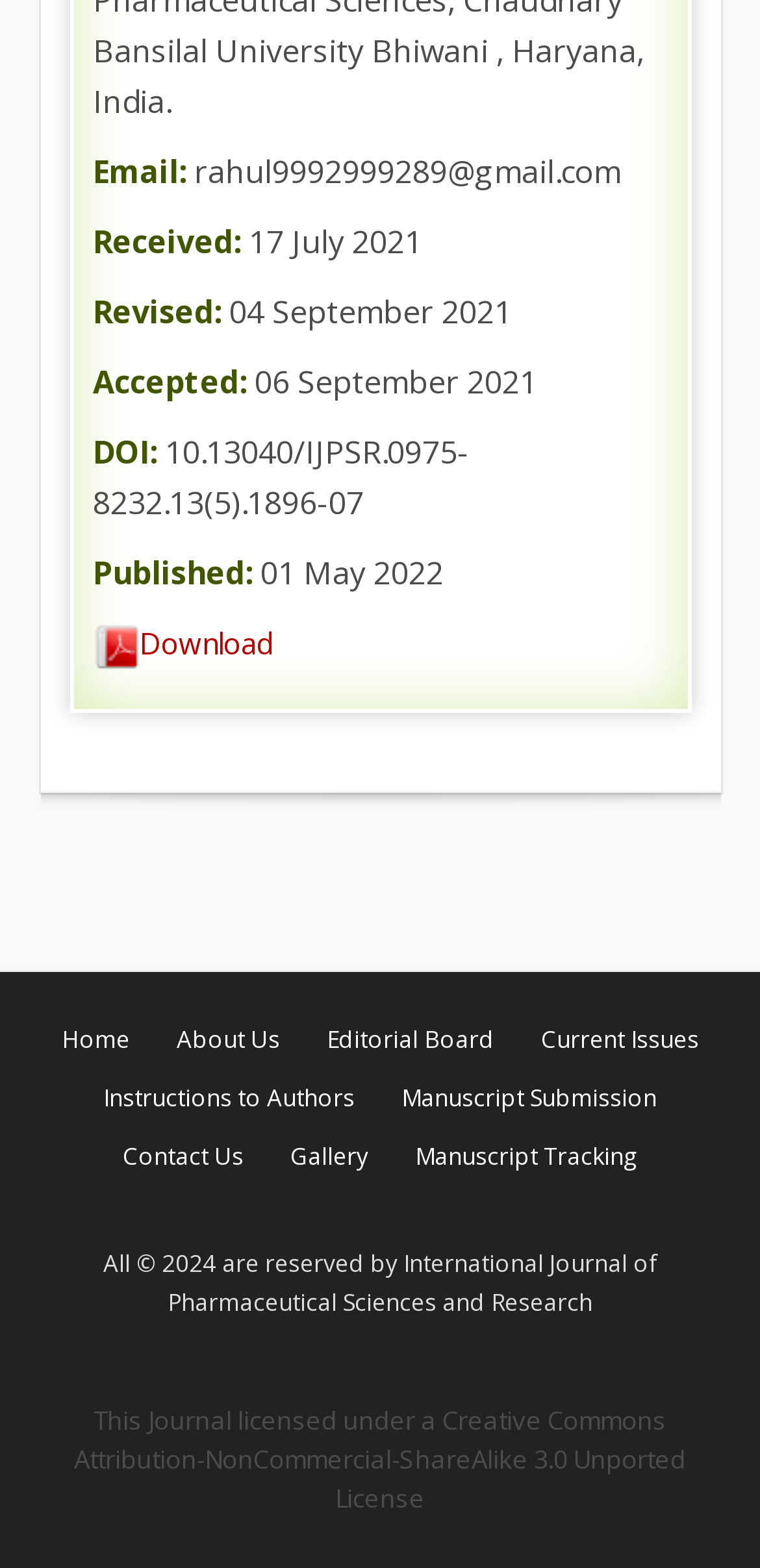Provide the bounding box coordinates for the specified HTML element described in this description: "Current Issues". The coordinates should be four float numbers ranging from 0 to 1, in the format [left, top, right, bottom].

[0.686, 0.652, 0.945, 0.673]